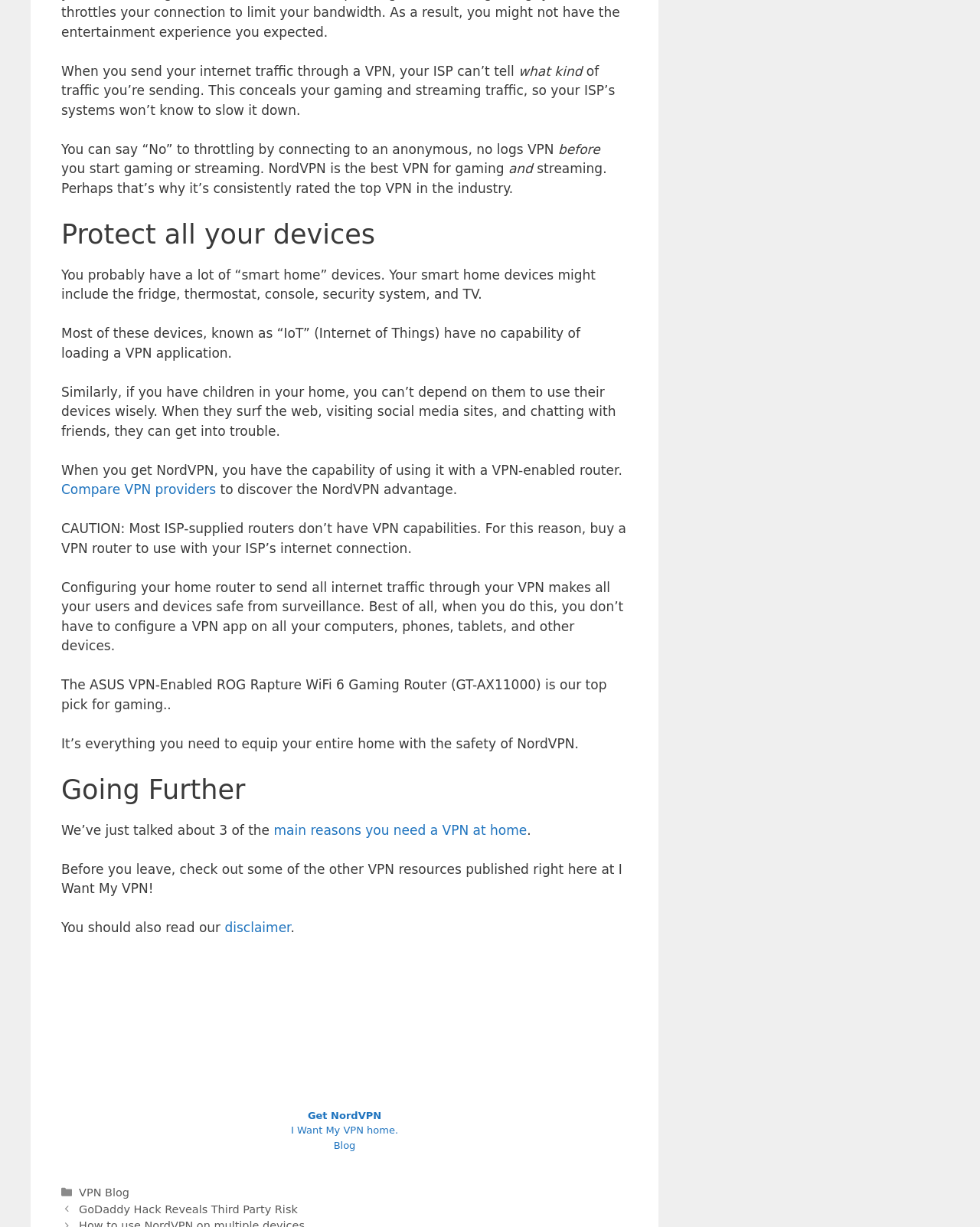What is the main reason for using a VPN at home?
Using the image, give a concise answer in the form of a single word or short phrase.

To protect all devices